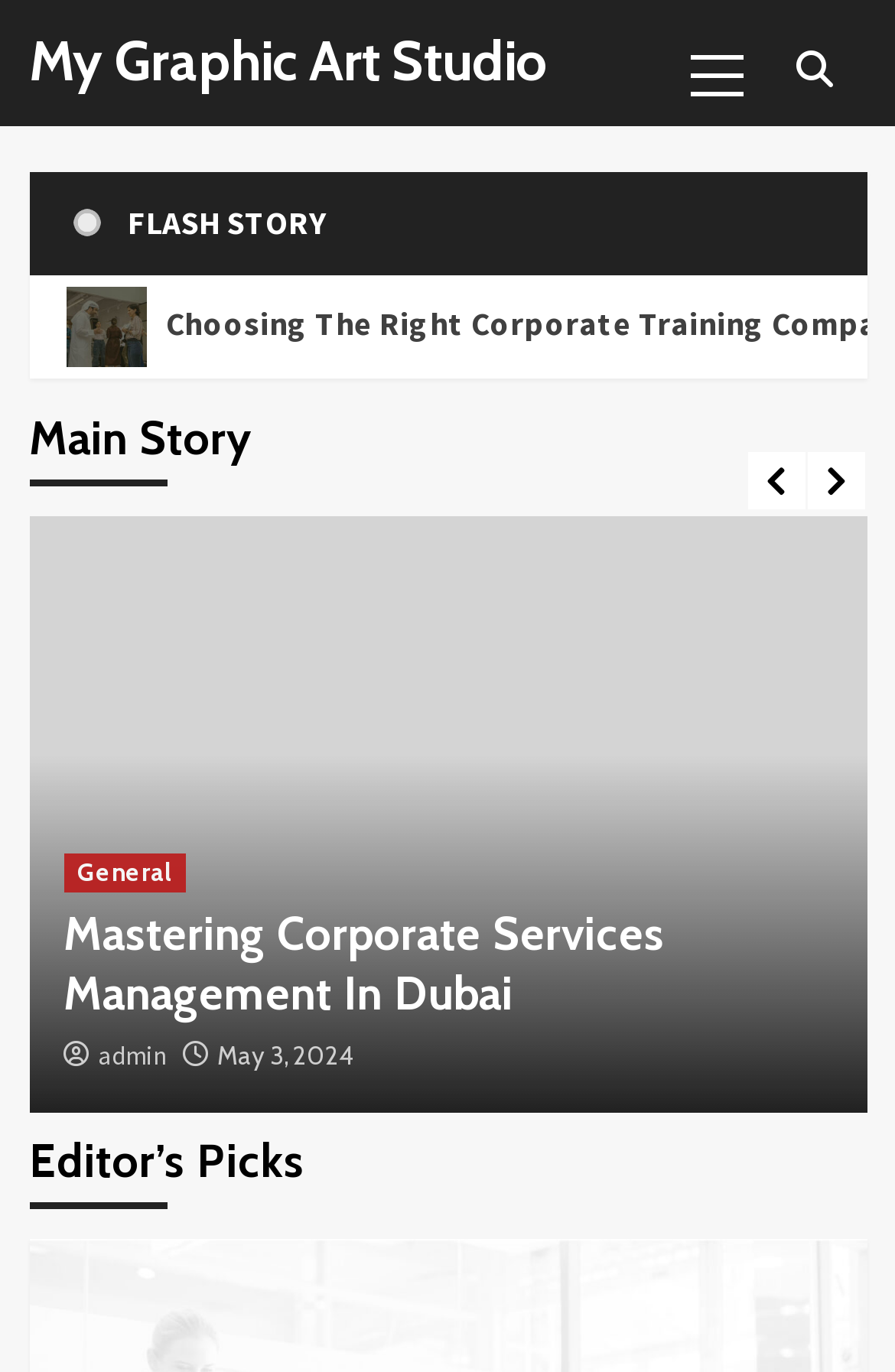Please mark the bounding box coordinates of the area that should be clicked to carry out the instruction: "check editor's picks".

[0.032, 0.811, 0.968, 0.903]